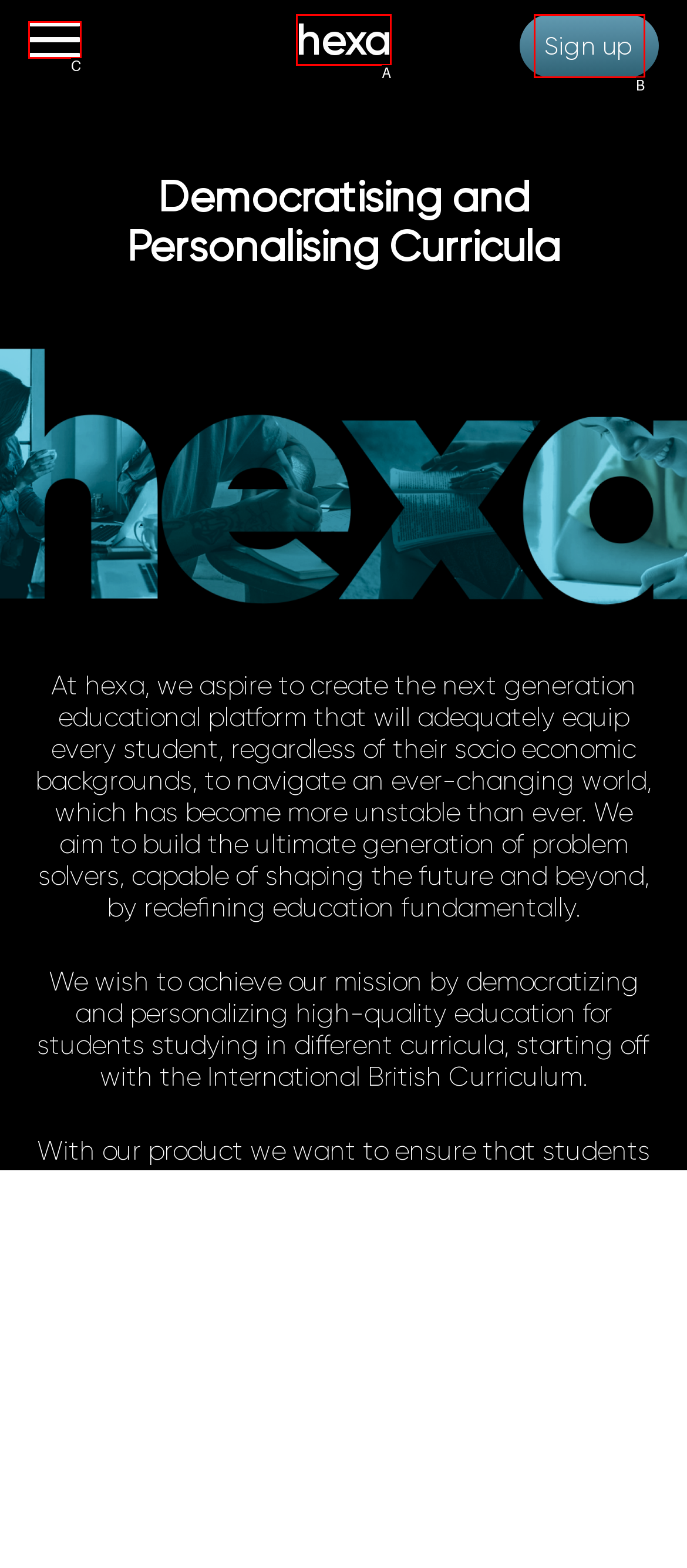Identify the HTML element that corresponds to the description: Sign up Provide the letter of the matching option directly from the choices.

B